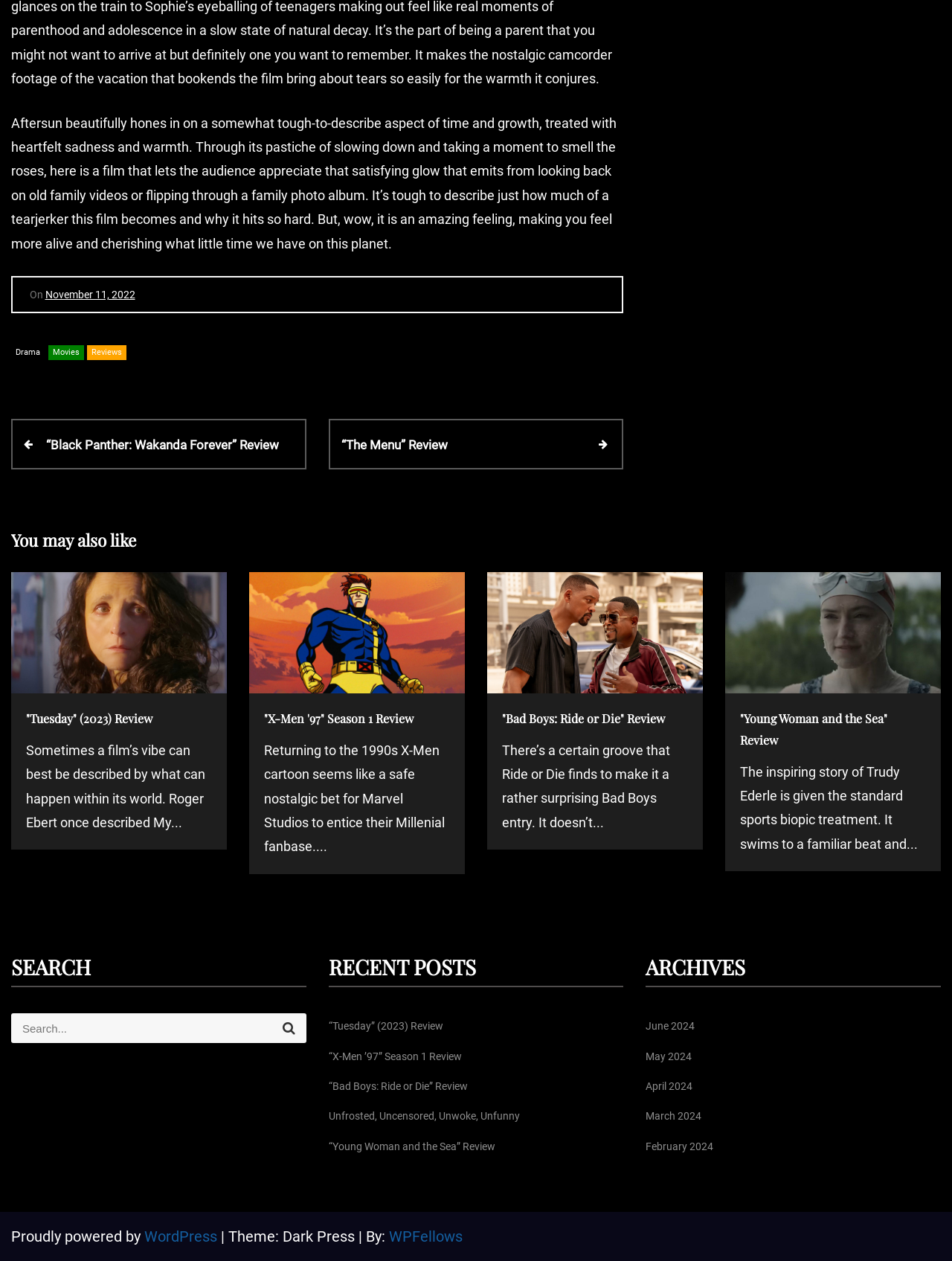Kindly determine the bounding box coordinates for the area that needs to be clicked to execute this instruction: "Read the review of 'Aftersun'".

[0.012, 0.091, 0.648, 0.199]